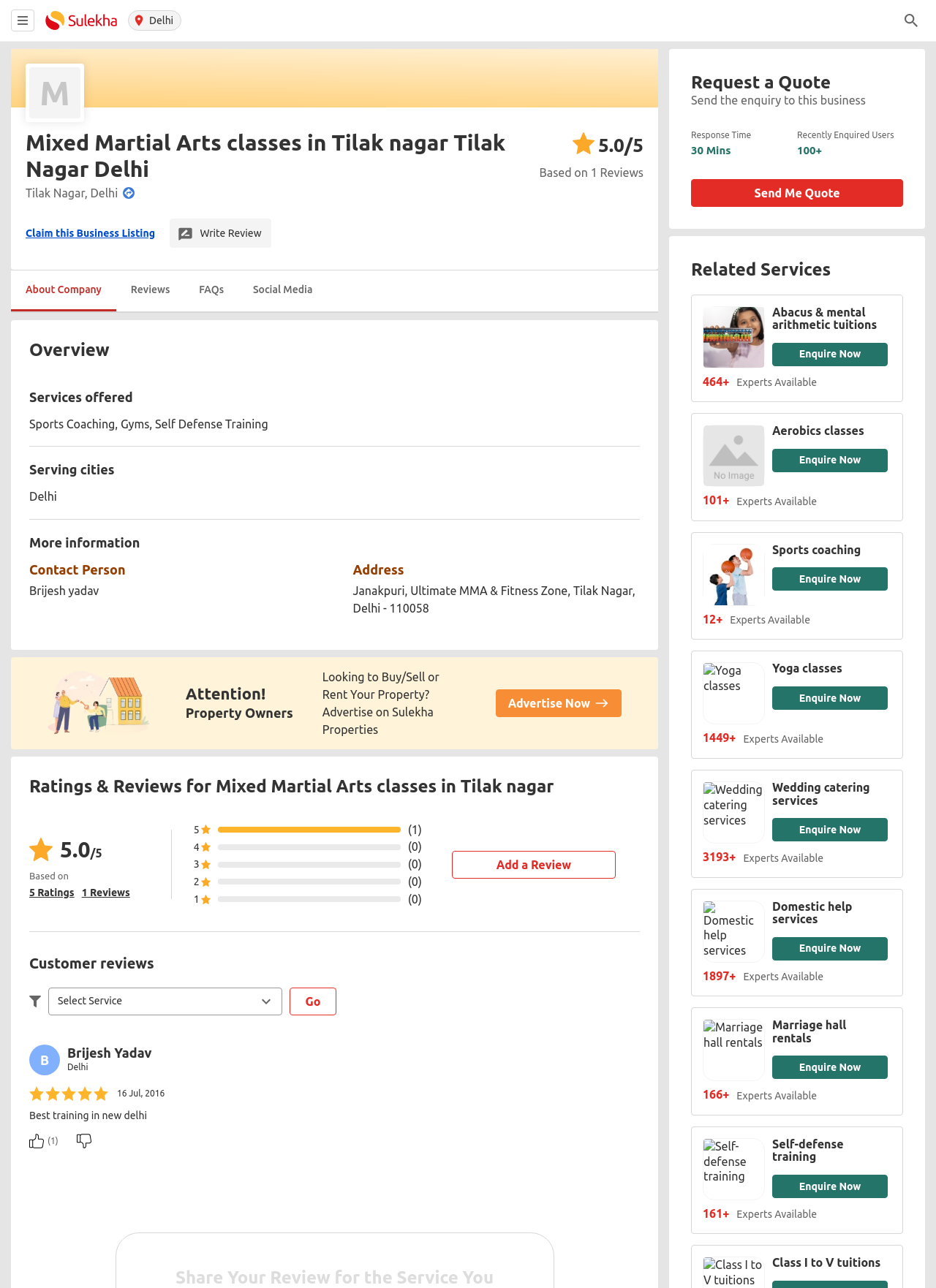Please give a short response to the question using one word or a phrase:
What is the rating of Mixed Martial Arts classes in Tilak nagar?

5.0/5